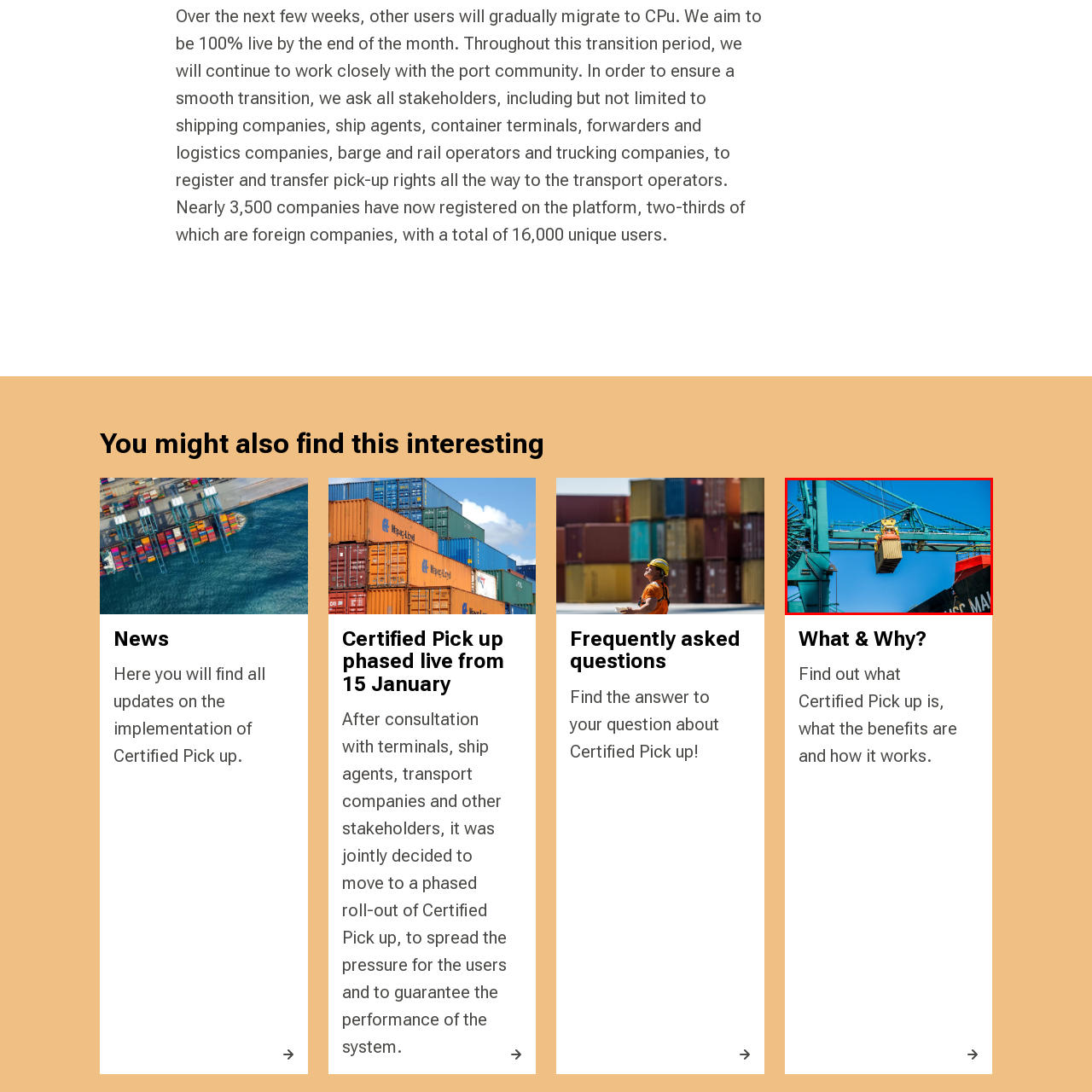Refer to the image contained within the red box, What is the name of the cargo ship?
 Provide your response as a single word or phrase.

MSC MALTA